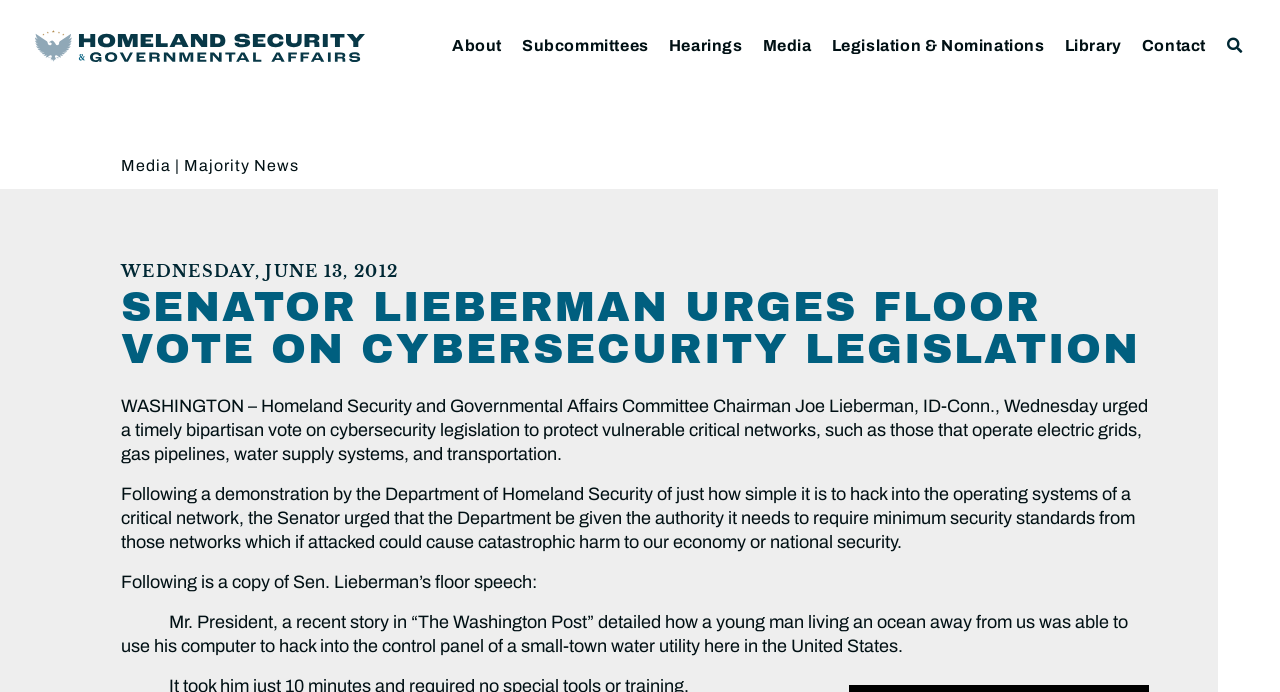What is the text of the webpage's headline?

SENATOR LIEBERMAN URGES FLOOR VOTE ON CYBERSECURITY LEGISLATION